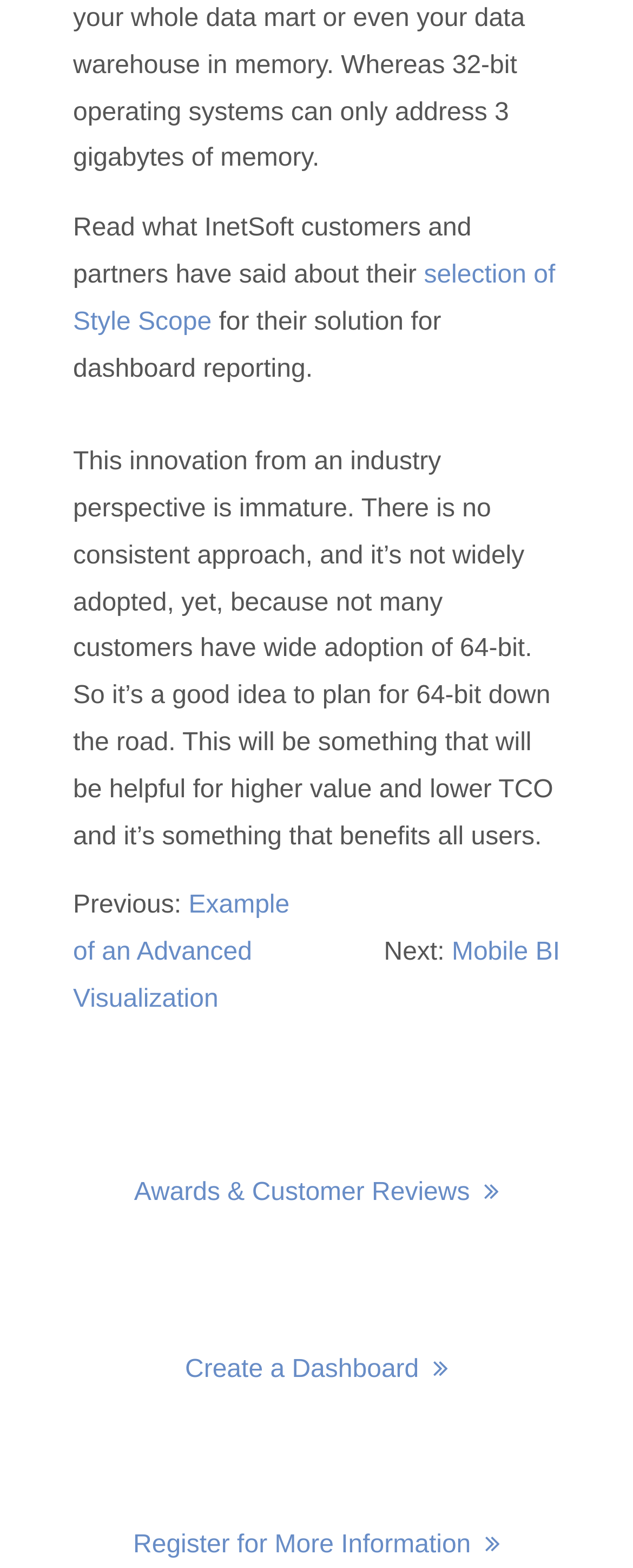Respond with a single word or phrase to the following question:
What is the theme of the webpage?

Business intelligence